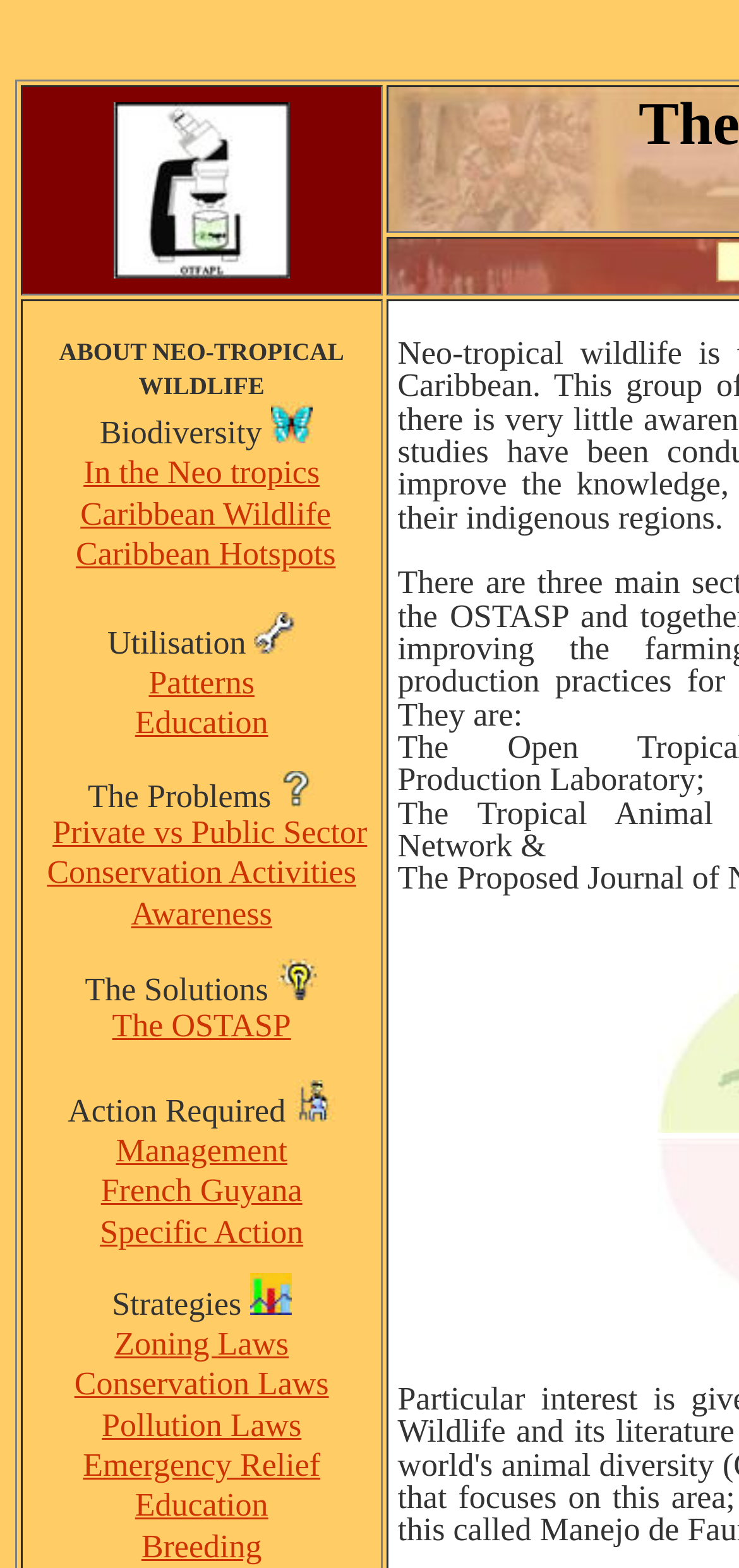Examine the image and give a thorough answer to the following question:
What is the focus of the 'Action Required' section?

The 'Action Required' section appears to focus on management and conservation laws, as evidenced by the links to 'Management', 'French Guyana', 'Specific Action', and various laws such as 'Zoning Laws', 'Conservation Laws', and 'Pollution Laws'.